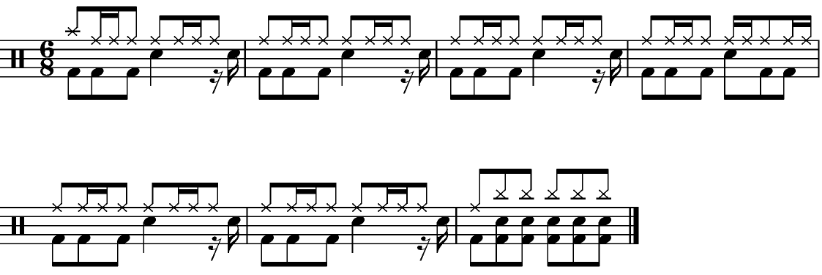What is the purpose of the decorative elements in the score?
From the screenshot, provide a brief answer in one word or phrase.

To enhance performance nuances